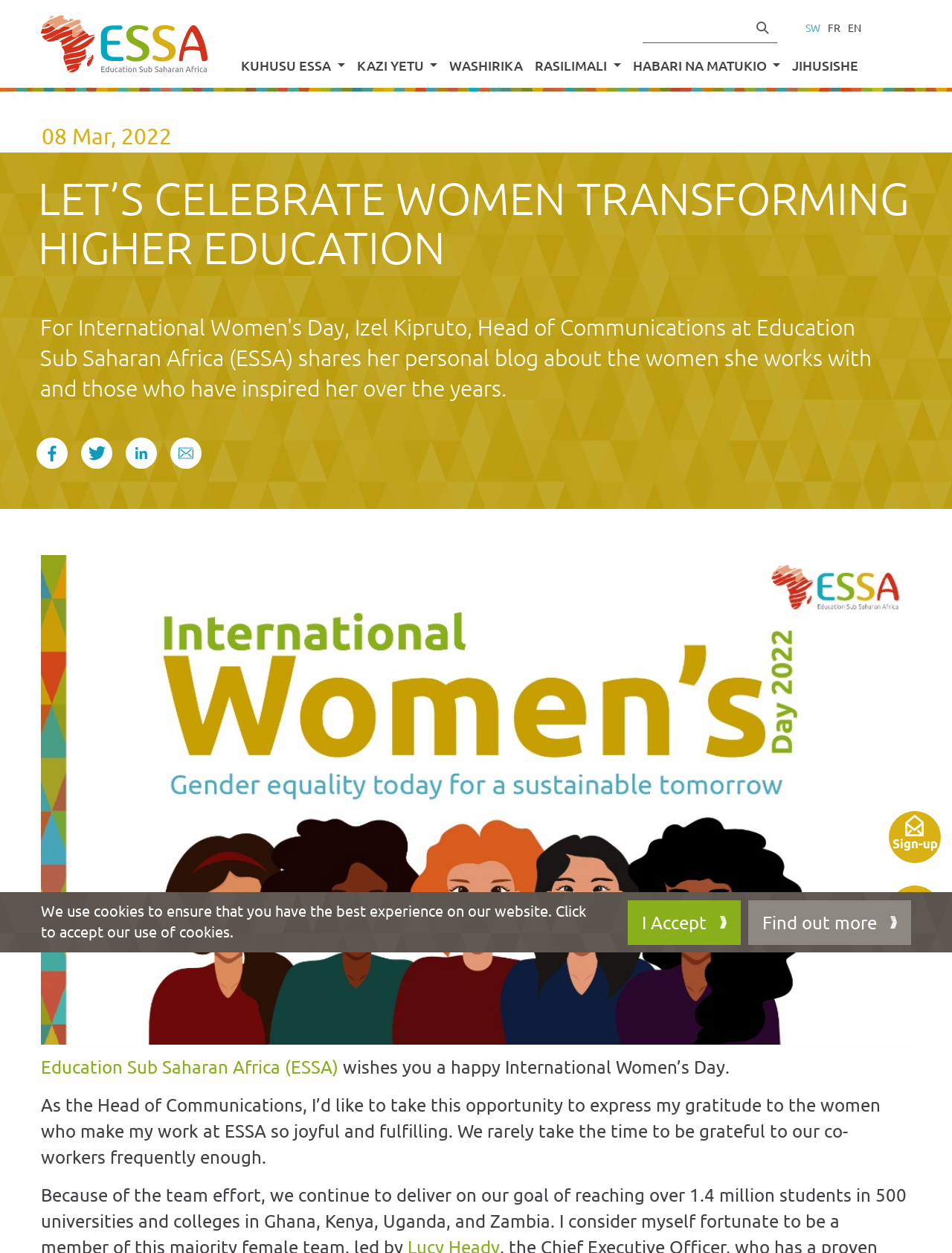Please identify the bounding box coordinates of the element's region that needs to be clicked to fulfill the following instruction: "Read more about Education Sub Saharan Africa". The bounding box coordinates should consist of four float numbers between 0 and 1, i.e., [left, top, right, bottom].

[0.043, 0.843, 0.355, 0.86]